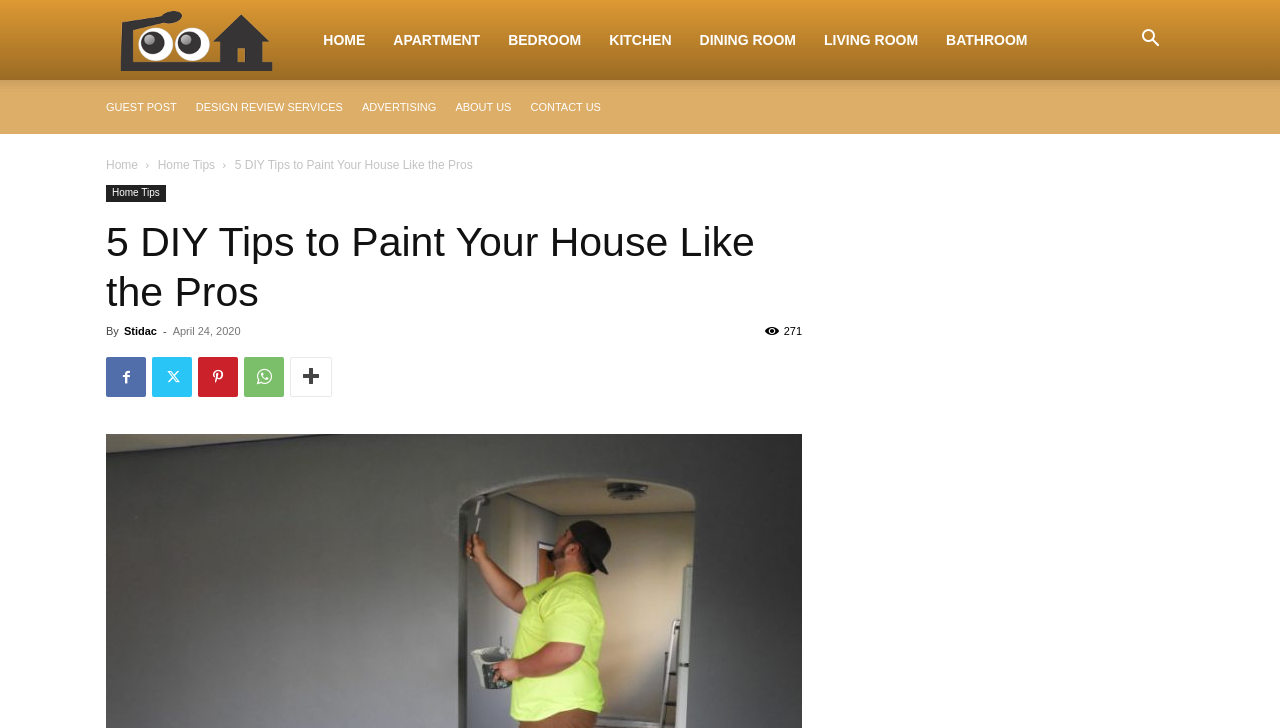Identify the bounding box coordinates for the UI element described as follows: "Design Review Services". Ensure the coordinates are four float numbers between 0 and 1, formatted as [left, top, right, bottom].

[0.153, 0.139, 0.268, 0.155]